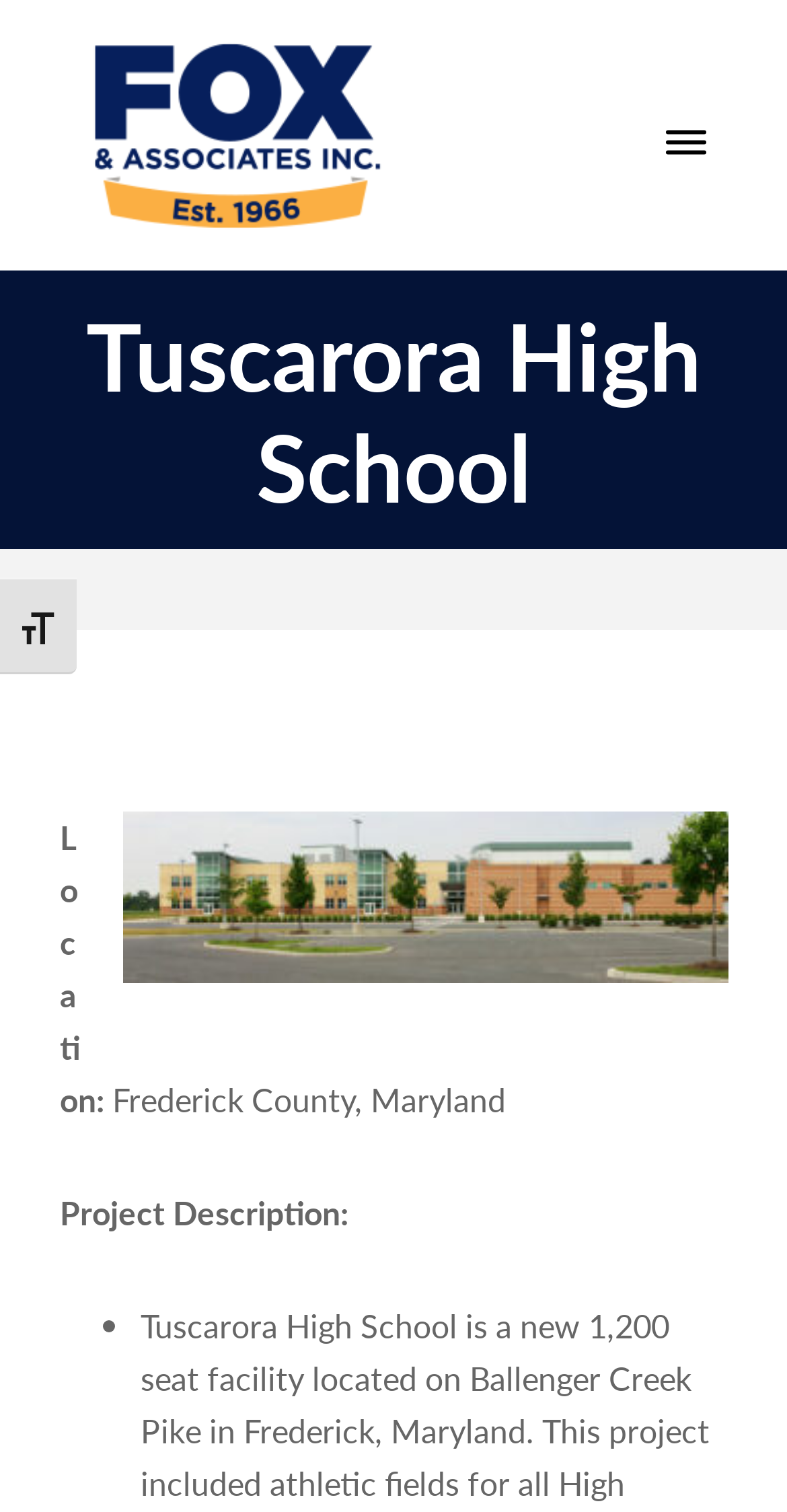Extract the bounding box coordinates for the UI element described as: "CALL: (626) 339-7100".

None